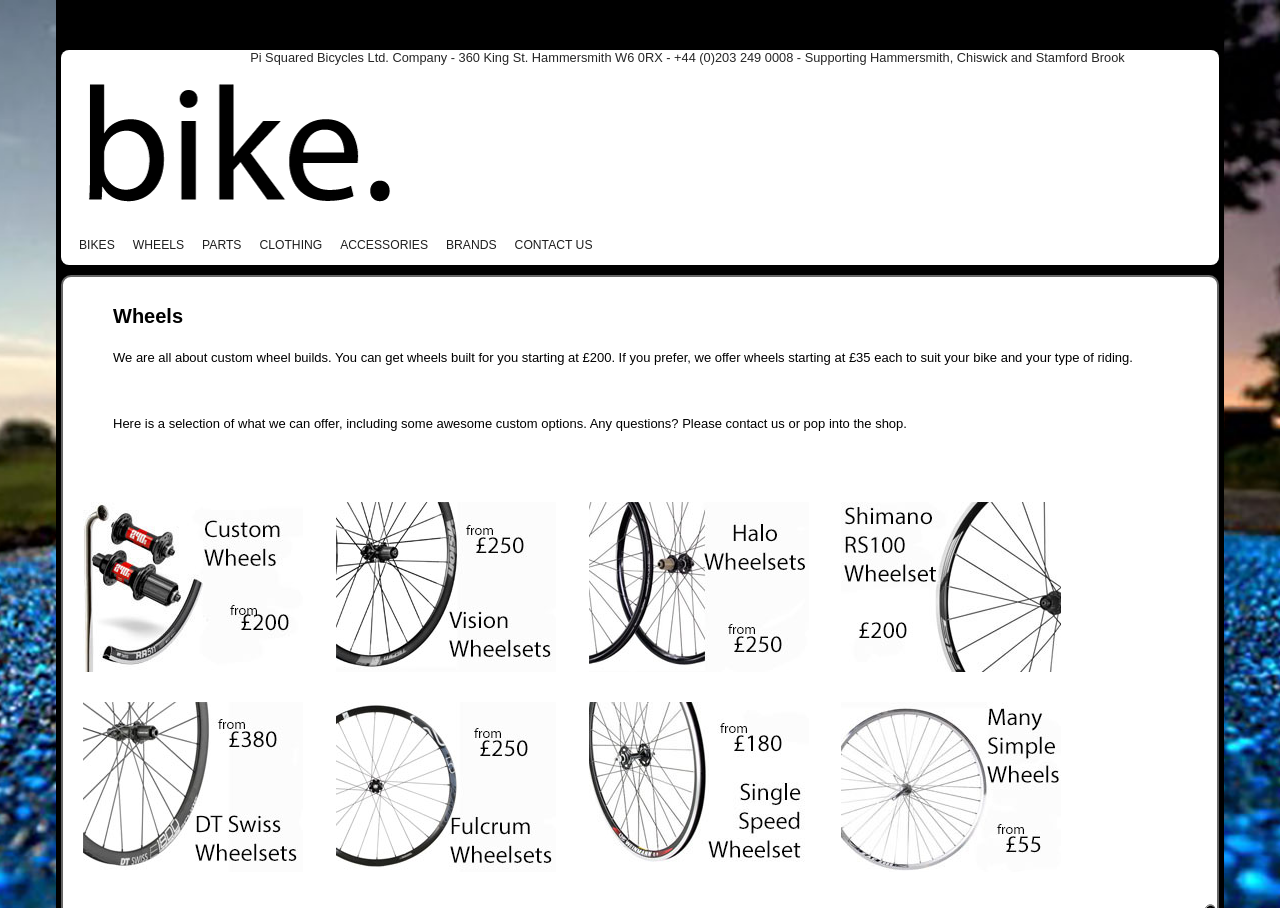Pinpoint the bounding box coordinates of the element you need to click to execute the following instruction: "go to home page". The bounding box should be represented by four float numbers between 0 and 1, in the format [left, top, right, bottom].

[0.055, 0.235, 0.315, 0.251]